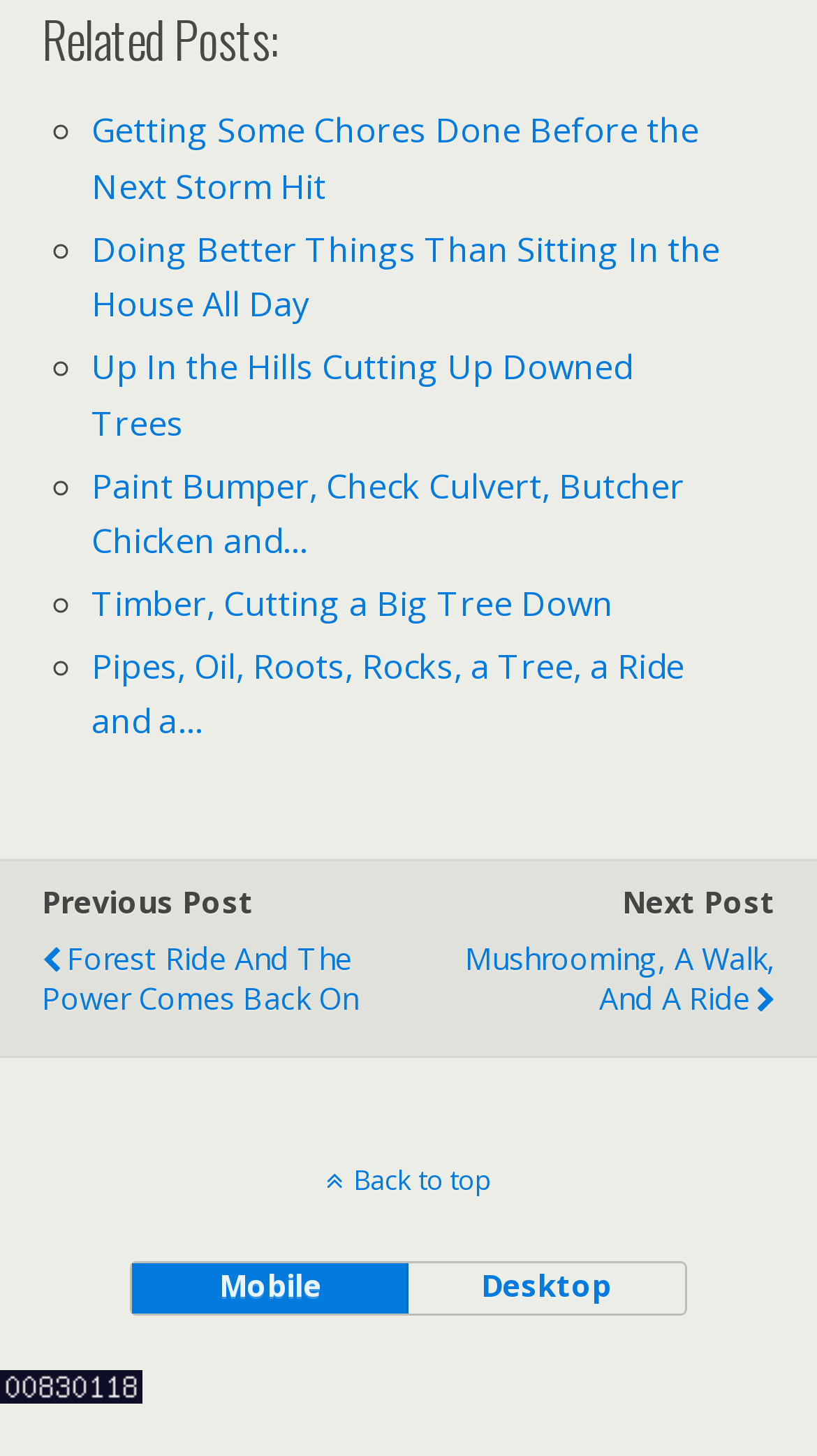Please determine the bounding box coordinates of the element to click in order to execute the following instruction: "Click the Search button". The coordinates should be four float numbers between 0 and 1, specified as [left, top, right, bottom].

None